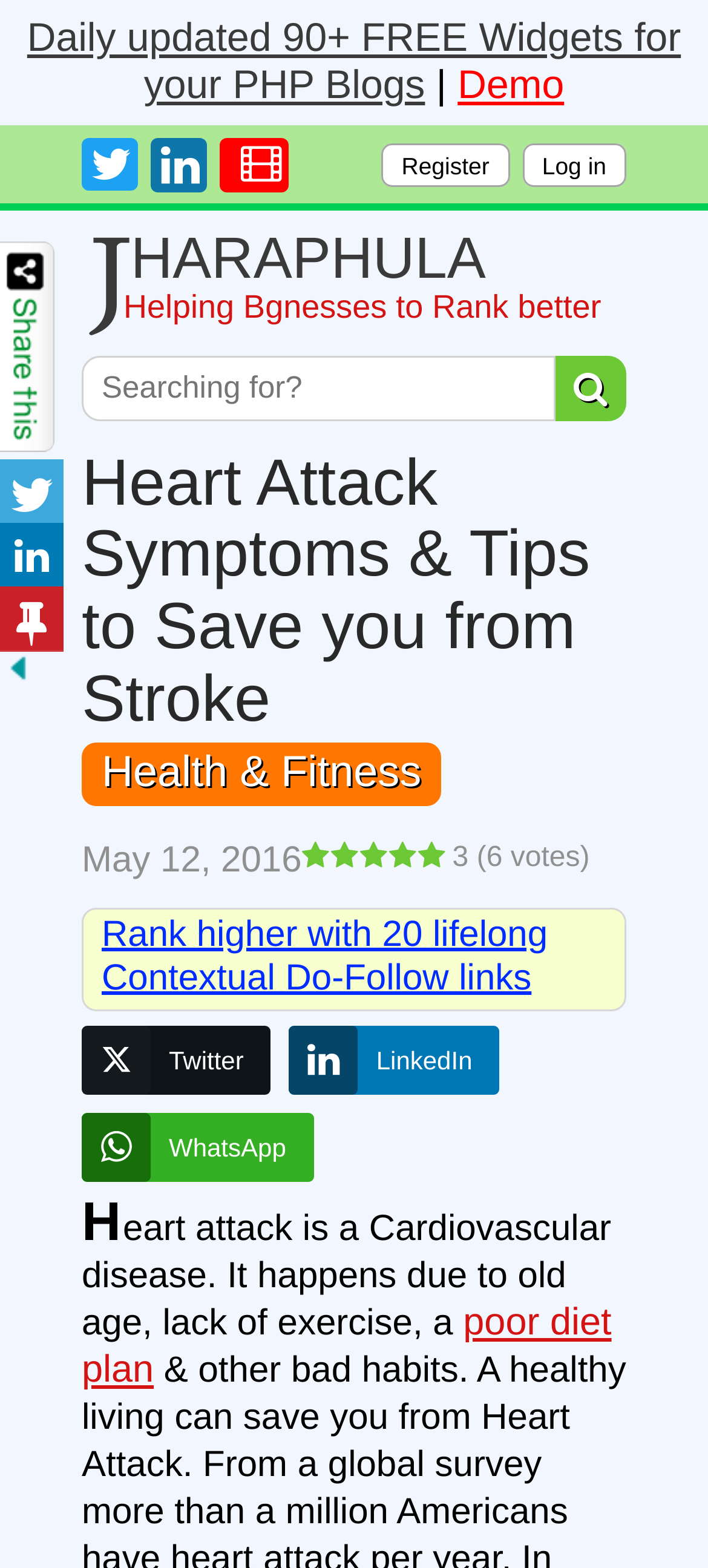Determine the bounding box coordinates of the section I need to click to execute the following instruction: "Share on Twitter". Provide the coordinates as four float numbers between 0 and 1, i.e., [left, top, right, bottom].

[0.115, 0.654, 0.383, 0.698]